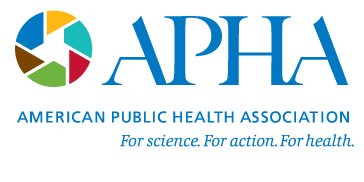What is the color of the uppercase letters of the organization's name? Observe the screenshot and provide a one-word or short phrase answer.

Blue